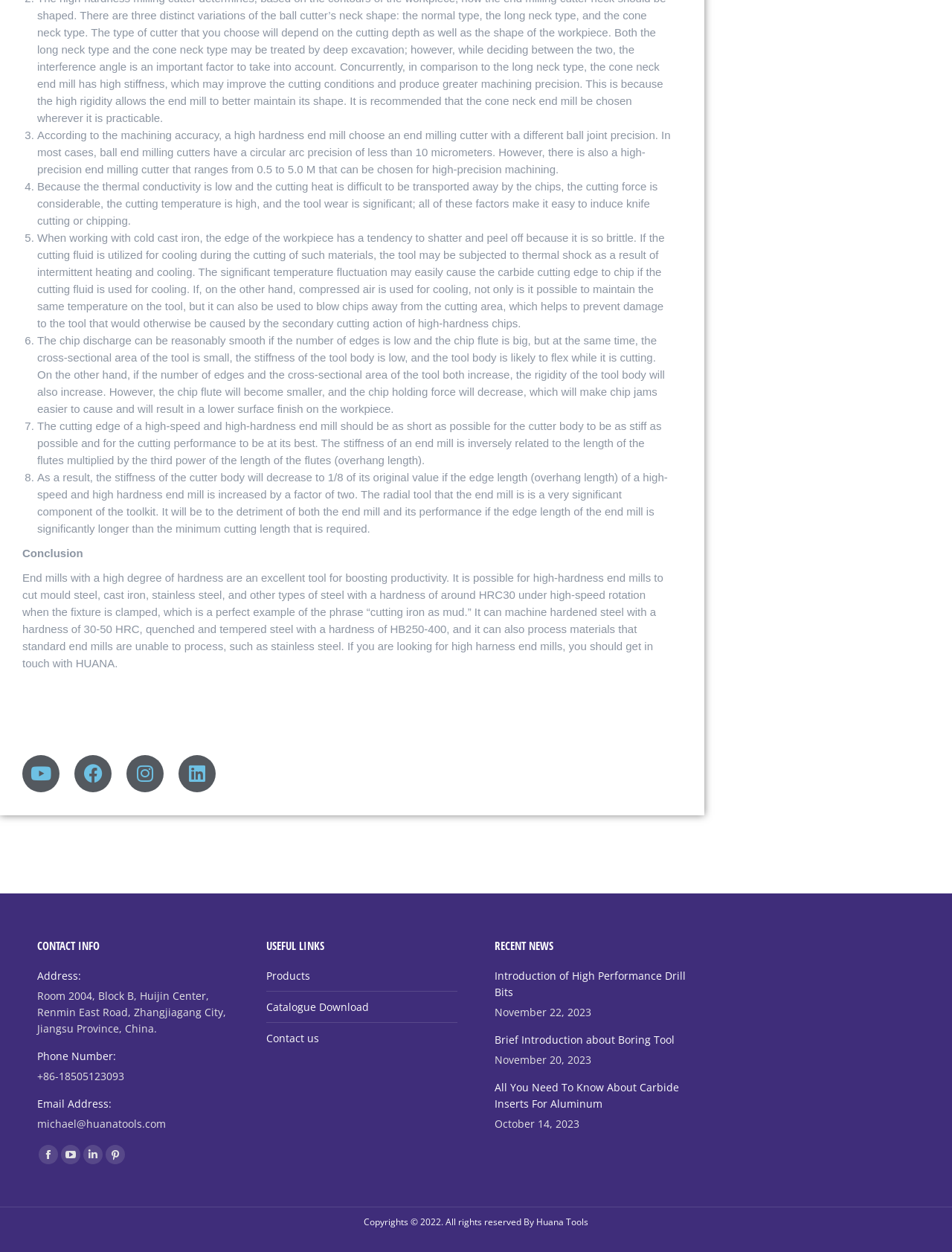Extract the bounding box coordinates for the UI element described as: "Brief Introduction about Boring Tool".

[0.52, 0.824, 0.709, 0.837]